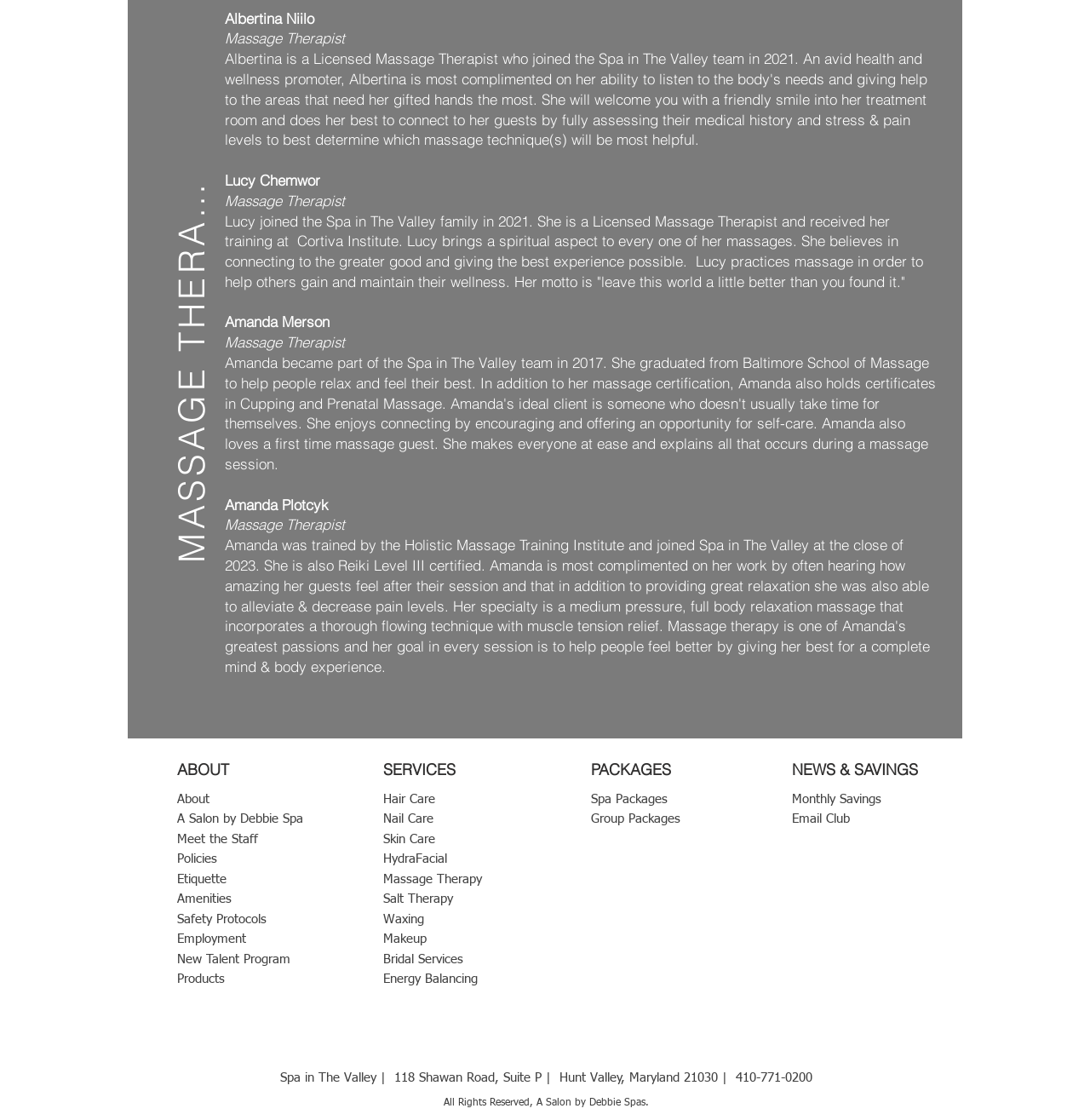Extract the bounding box coordinates for the UI element described as: "Bridal Services".

[0.352, 0.849, 0.425, 0.862]